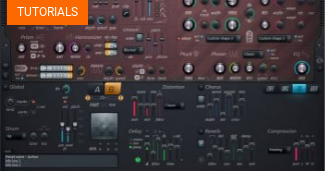Can you give a comprehensive explanation to the question given the content of the image?
What is the purpose of the knobs and sliders?

The knobs and sliders are control elements in the interface, designed for adjusting various parameters such as pitch, effects, and modulation, allowing users to alter sounds and create different audio textures.